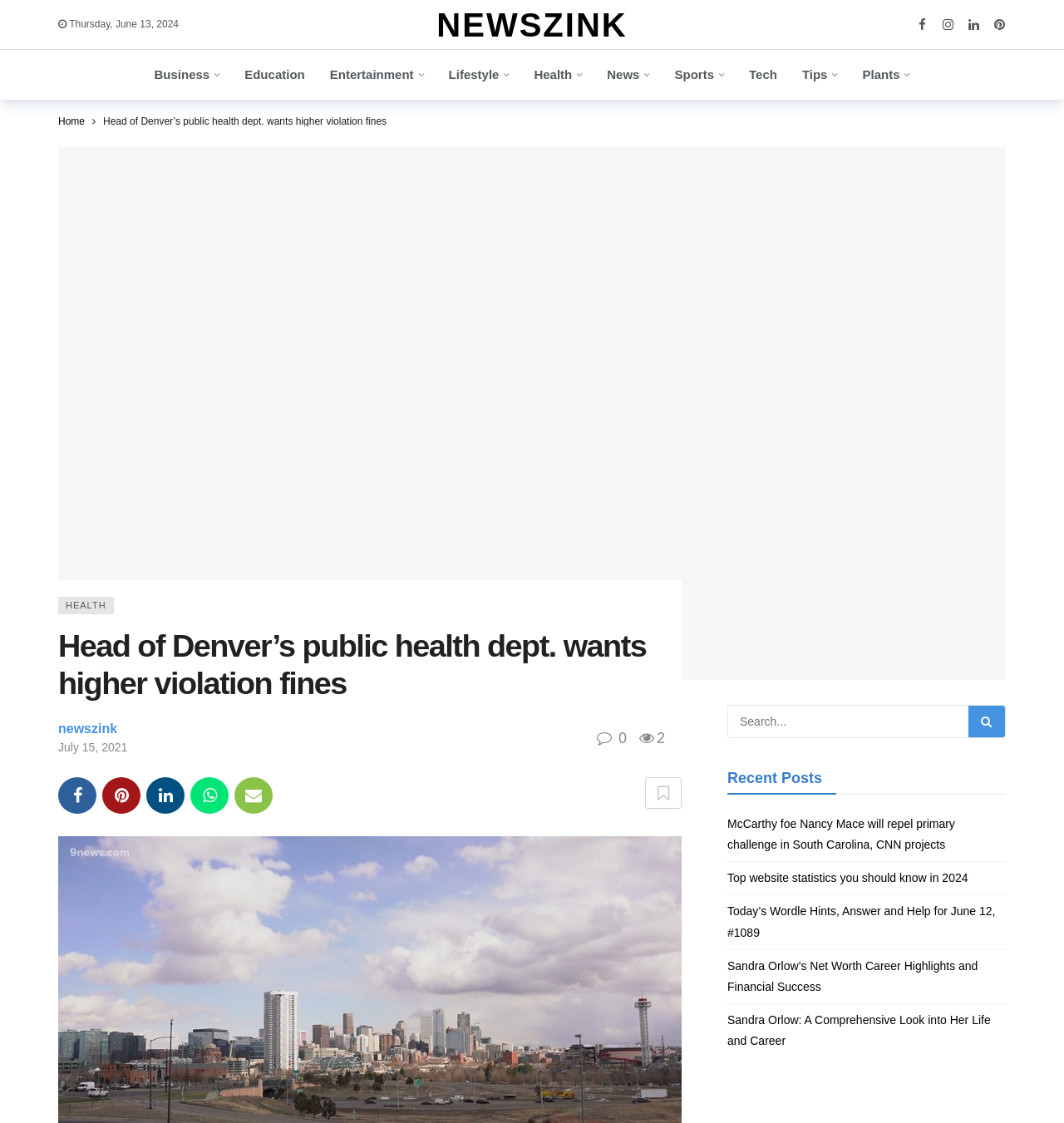What is the main heading displayed on the webpage? Please provide the text.

Head of Denver’s public health dept. wants higher violation fines